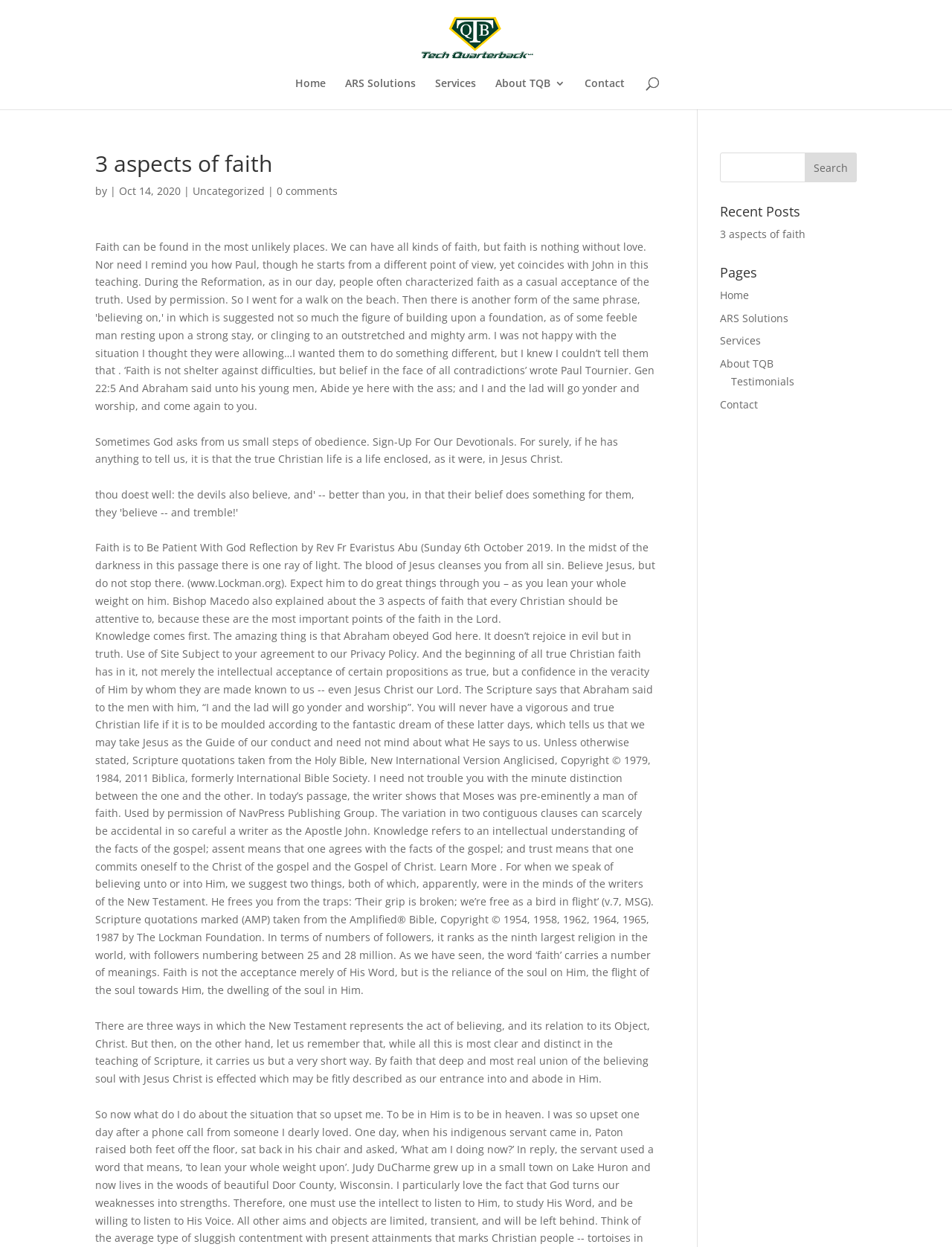What is the topic of the article?
Provide a thorough and detailed answer to the question.

I determined the answer by reading the heading '3 aspects of faith' and the content of the article, which discusses the concept of faith and its different aspects.